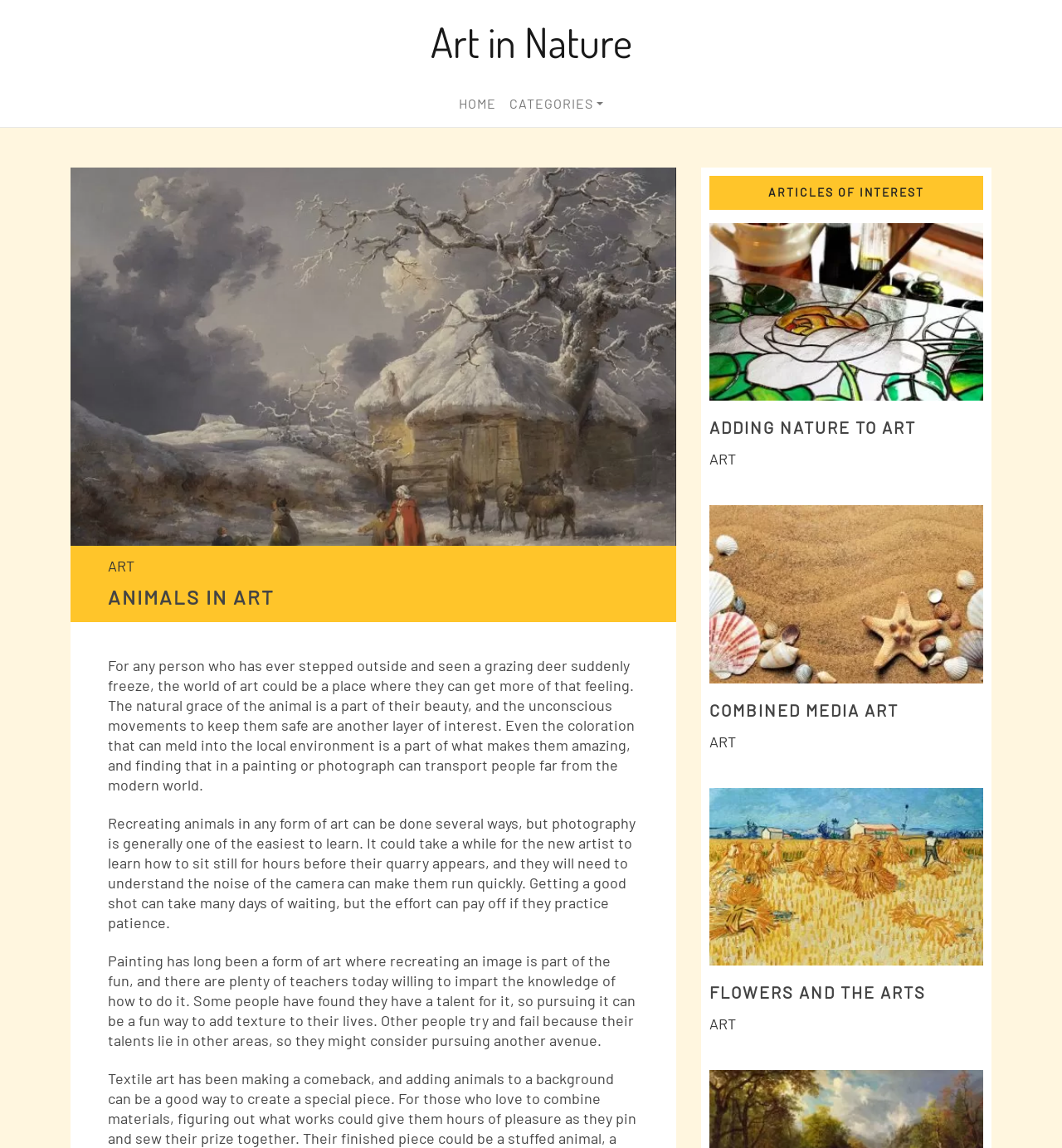Please mark the clickable region by giving the bounding box coordinates needed to complete this instruction: "Click on the 'Art in Nature' link".

[0.405, 0.006, 0.595, 0.067]